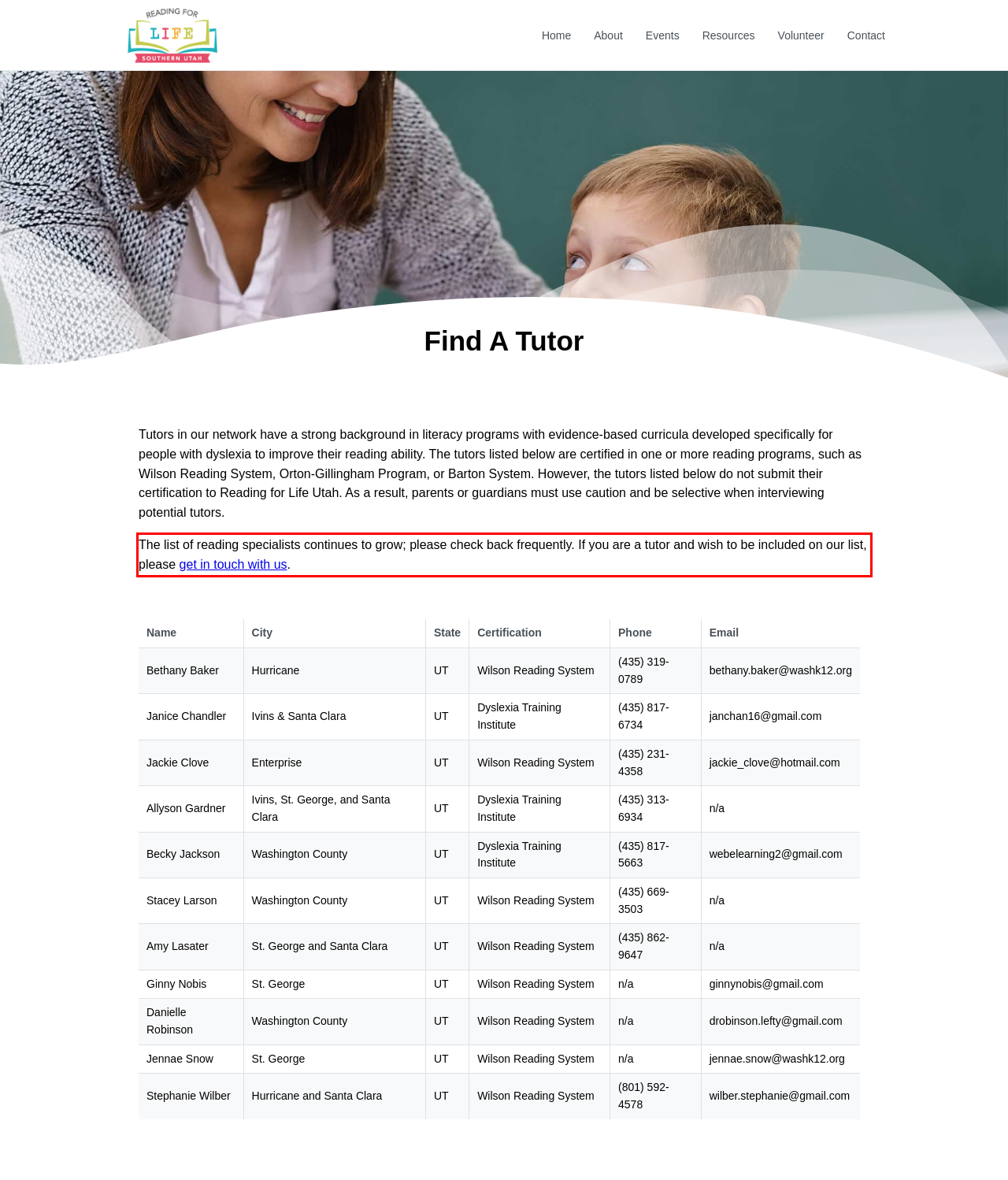Please examine the webpage screenshot and extract the text within the red bounding box using OCR.

The list of reading specialists continues to grow; please check back frequently. If you are a tutor and wish to be included on our list, please get in touch with us.